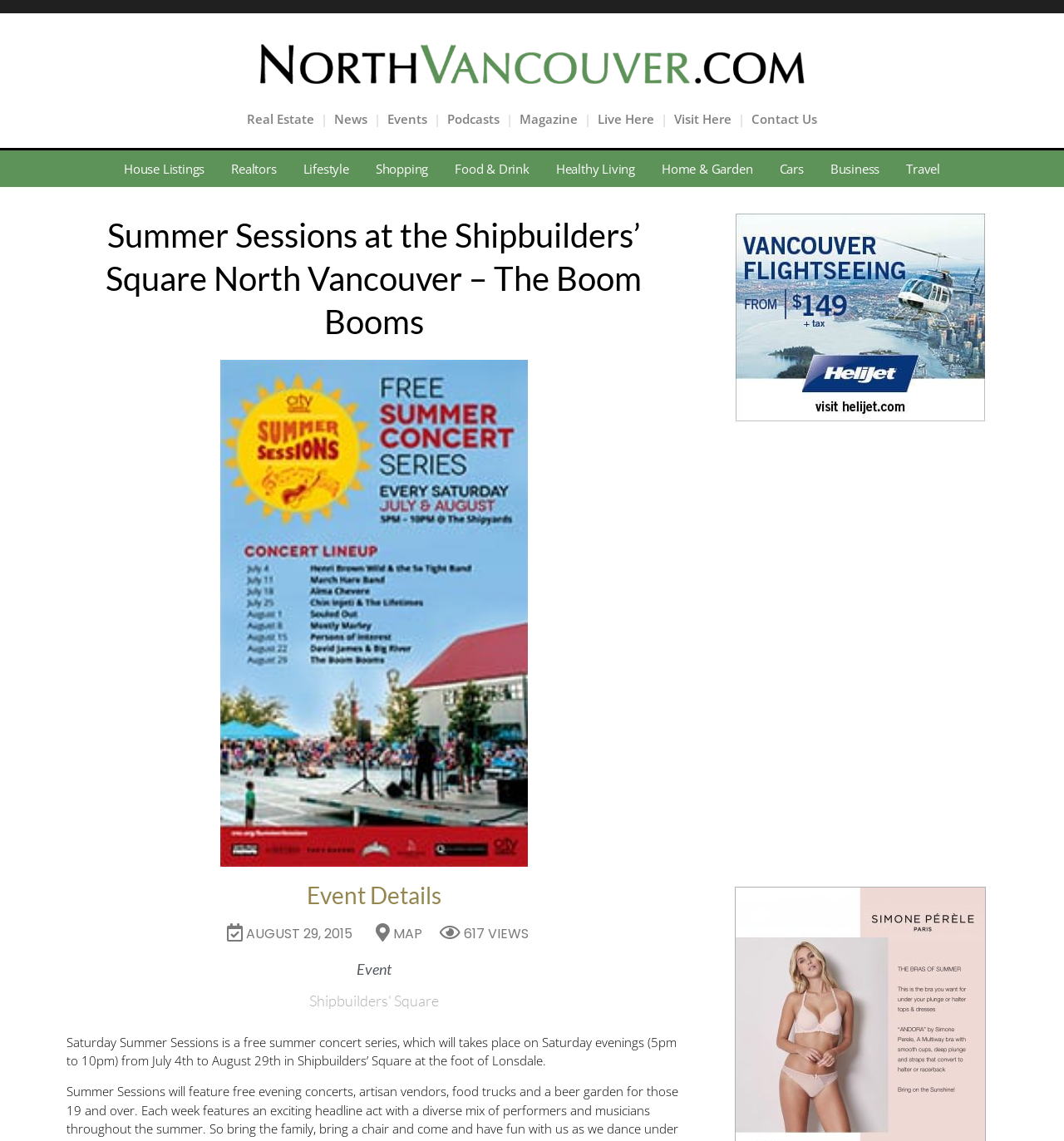Determine the coordinates of the bounding box that should be clicked to complete the instruction: "Explore Shipbuilders' Square". The coordinates should be represented by four float numbers between 0 and 1: [left, top, right, bottom].

[0.062, 0.87, 0.641, 0.883]